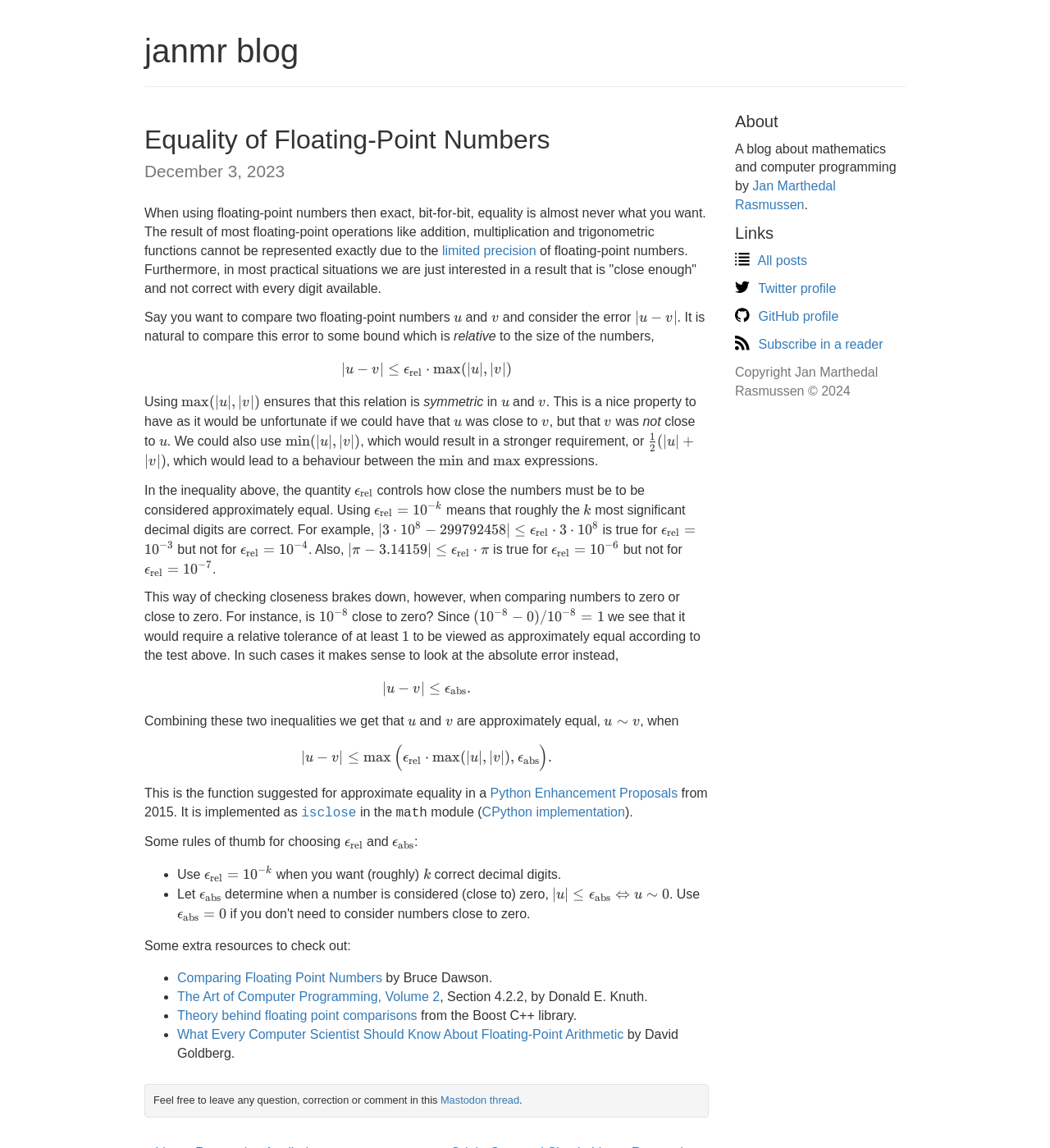Please identify the bounding box coordinates of the area that needs to be clicked to fulfill the following instruction: "Navigate to Bike."

None